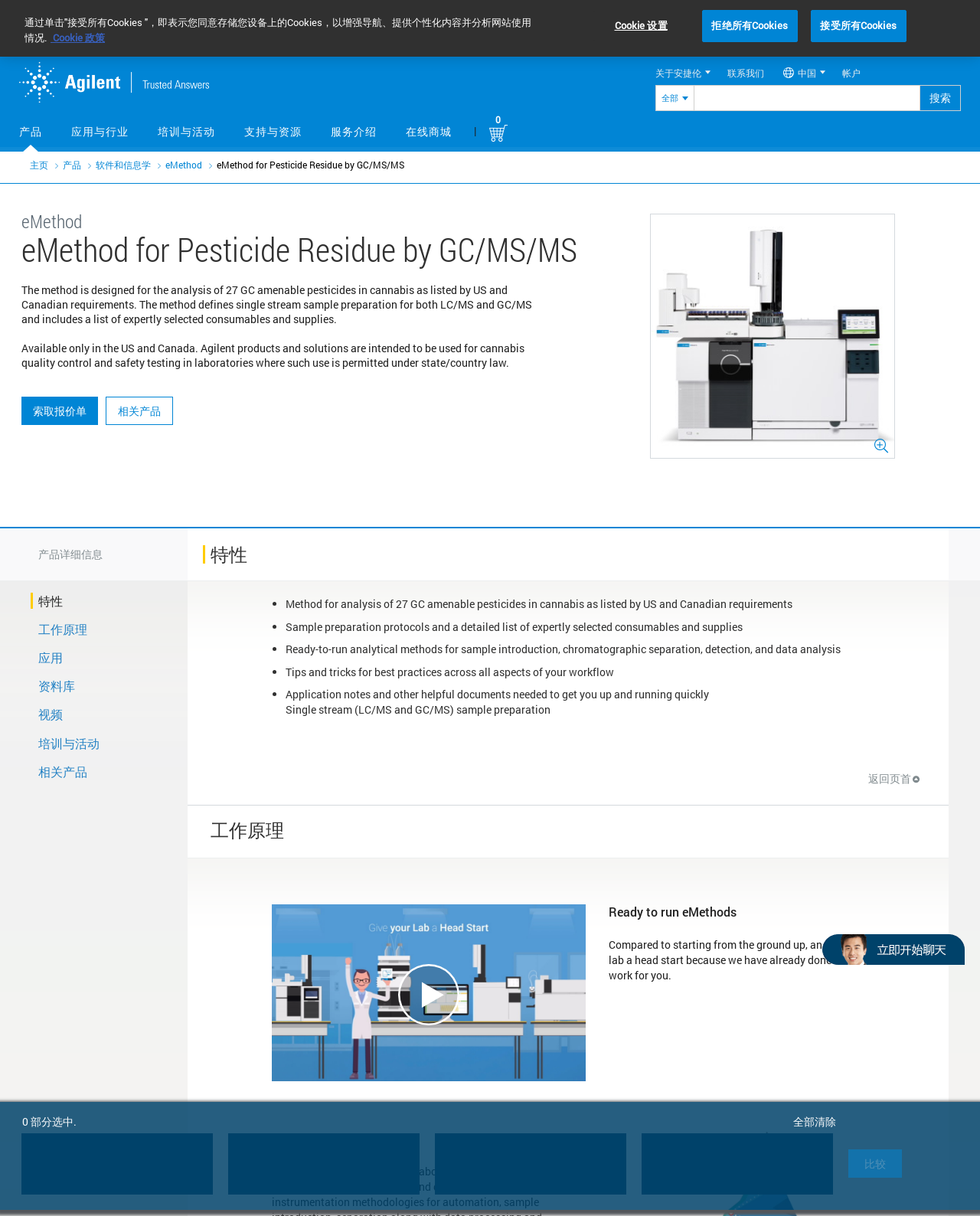Please answer the following question using a single word or phrase: 
What is the purpose of the '索取报价单' button?

To request a quote